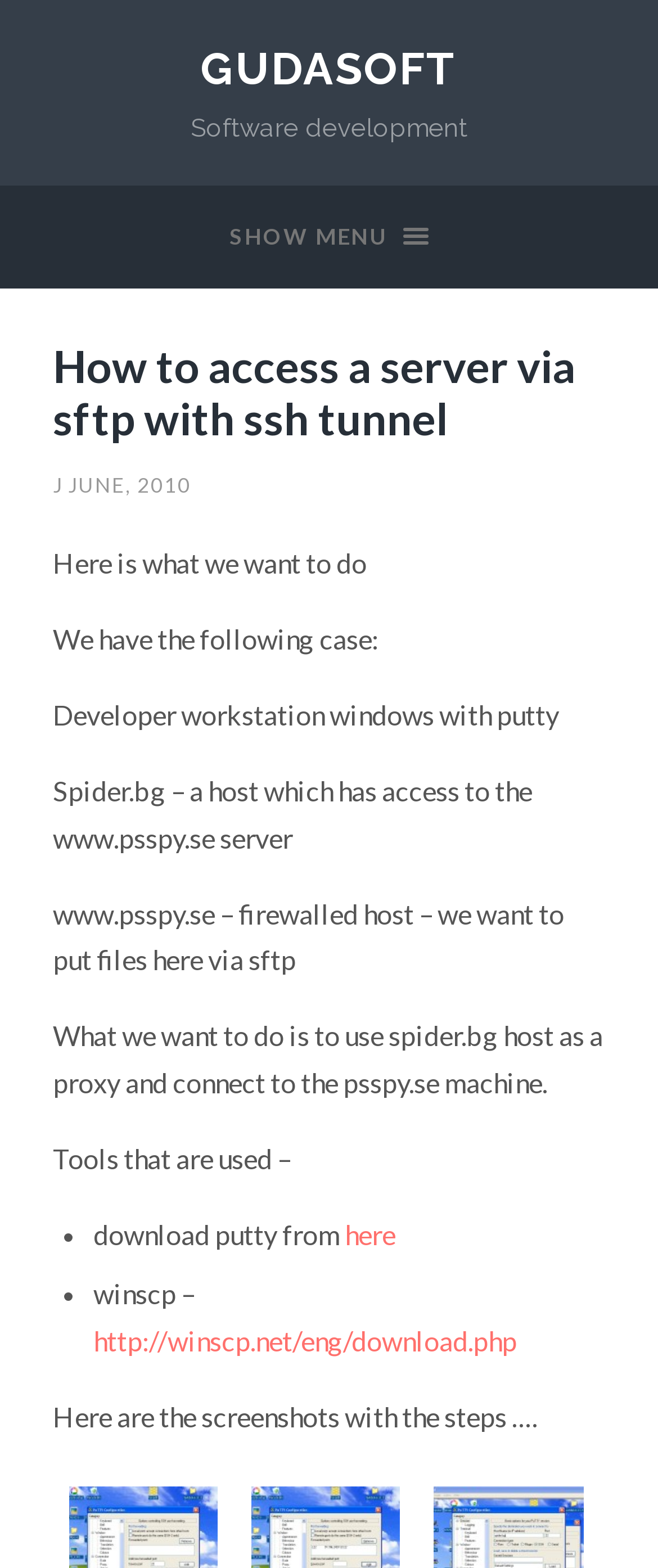Answer the question in one word or a short phrase:
What is the name of the host that has access to the www.psspy.se server?

Spider.bg